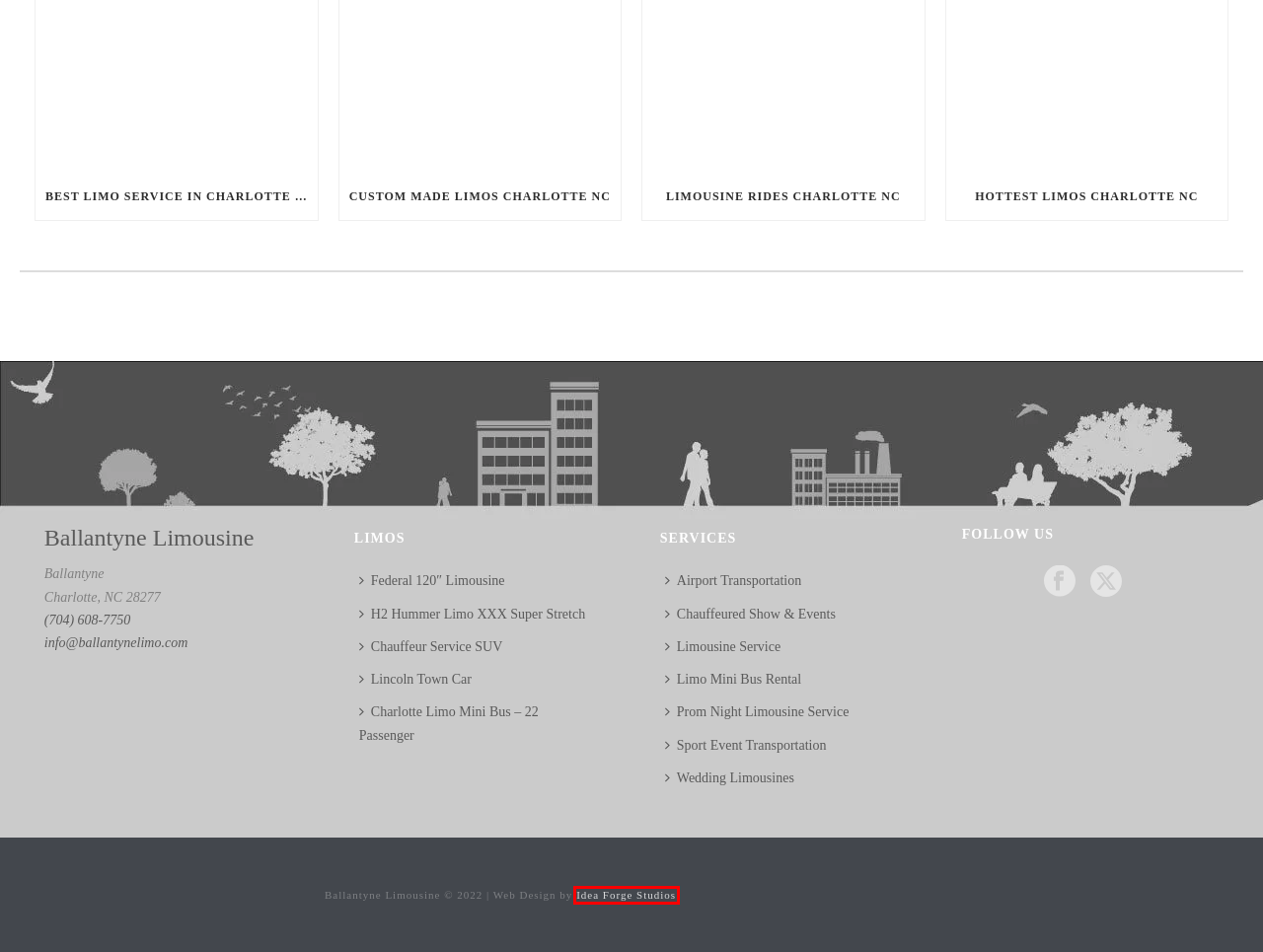You have a screenshot of a webpage with a red rectangle bounding box around an element. Identify the best matching webpage description for the new page that appears after clicking the element in the bounding box. The descriptions are:
A. Wedding Limousine Service | Ballantyne Limo
B. Prom Limousine Service | Ballantyne Limo
C. Limo Mini Bus Service | Ballantyne Limo
D. H2 Hummer Limo XXX Super Stretch | Ballantyne Limo
E. Idea Forge Studios | Web Design & Branding | Charlotte, NC
F. Chauffeured Transportation Service | Ballantyne Limo
G. Wedding Transportation Charlotte
H. Sport Event Transportation | Ballantyne Limo

E